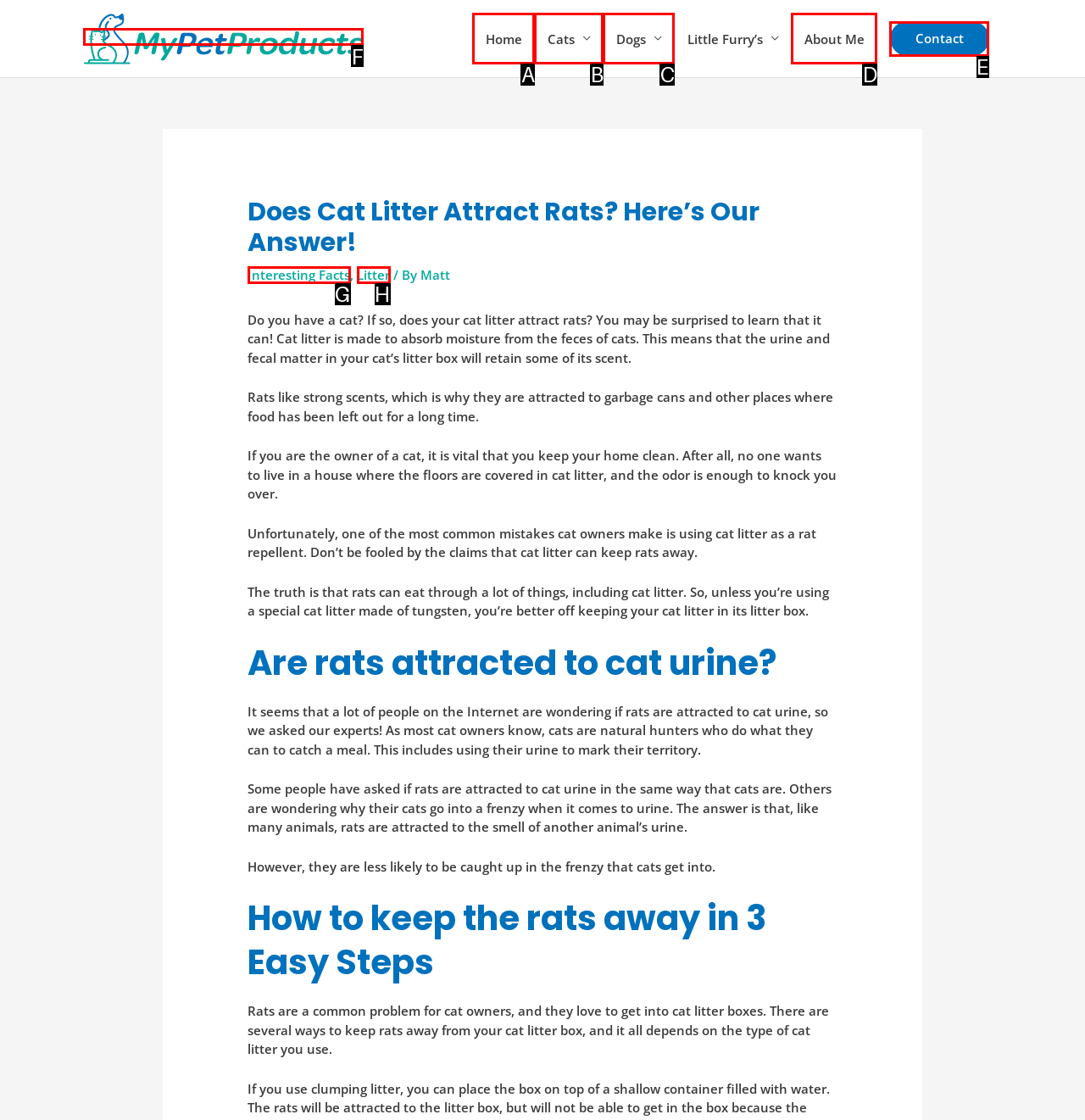What letter corresponds to the UI element to complete this task: Contact the author
Answer directly with the letter.

E